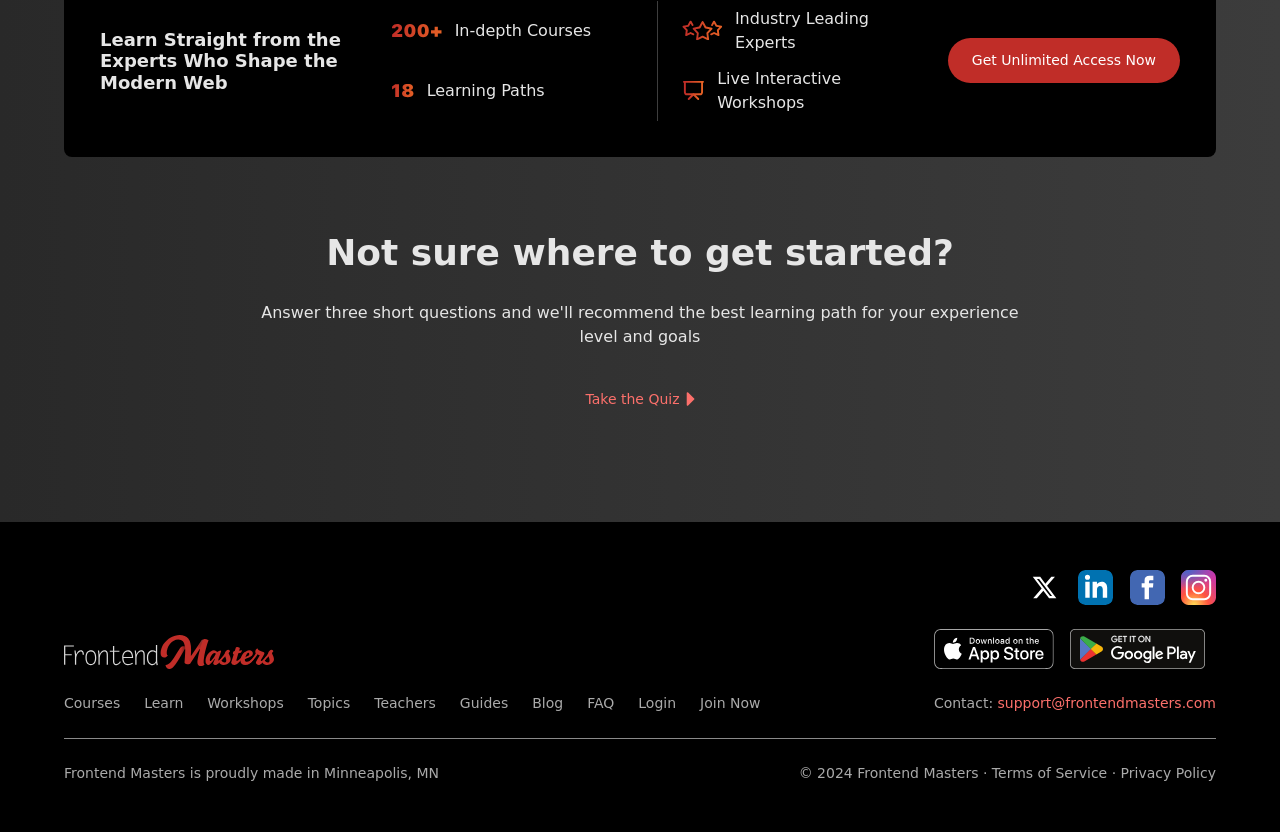Show the bounding box coordinates of the element that should be clicked to complete the task: "Take the Quiz".

[0.453, 0.468, 0.547, 0.49]